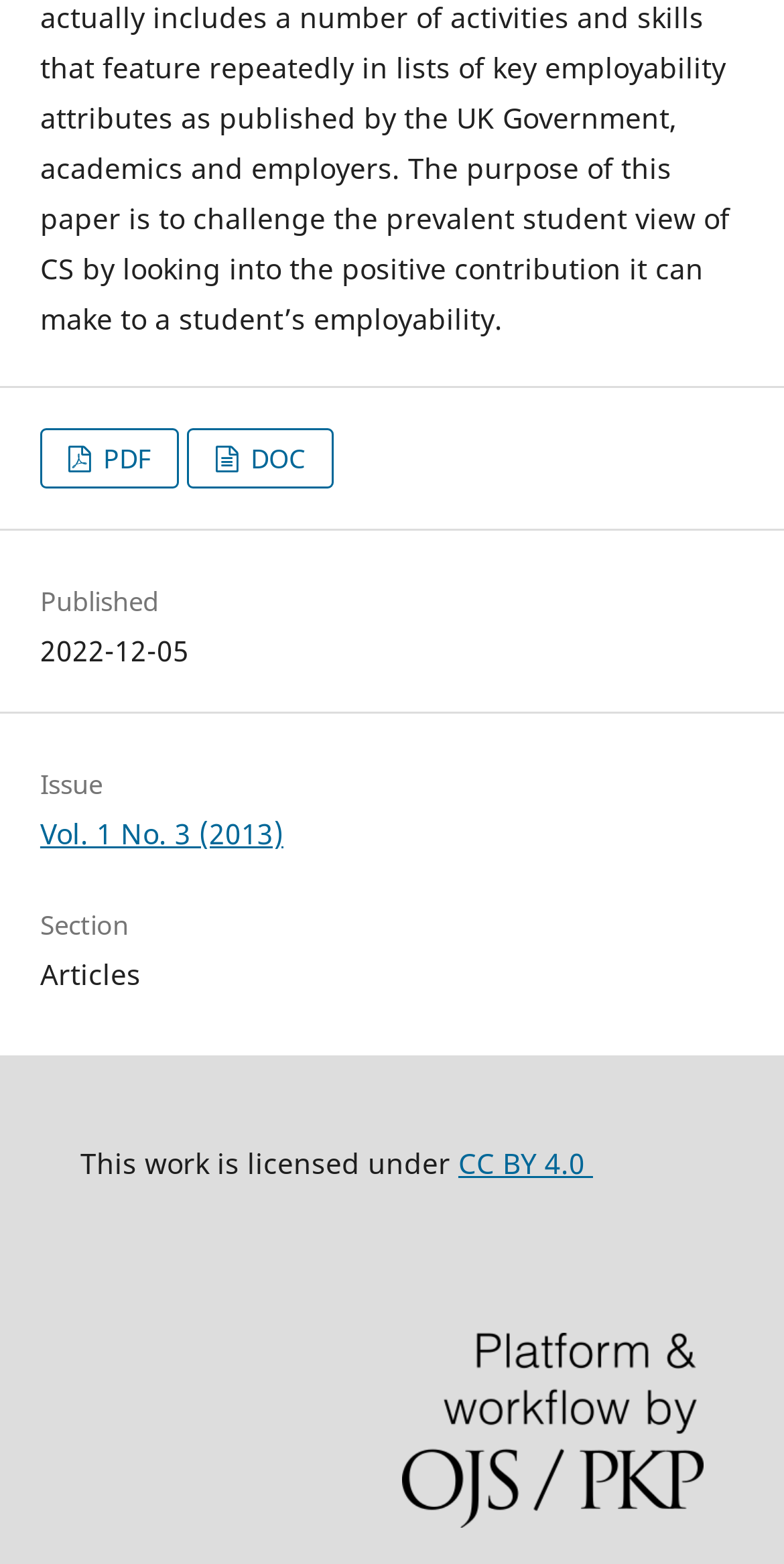Answer this question using a single word or a brief phrase:
What is the section type?

Articles